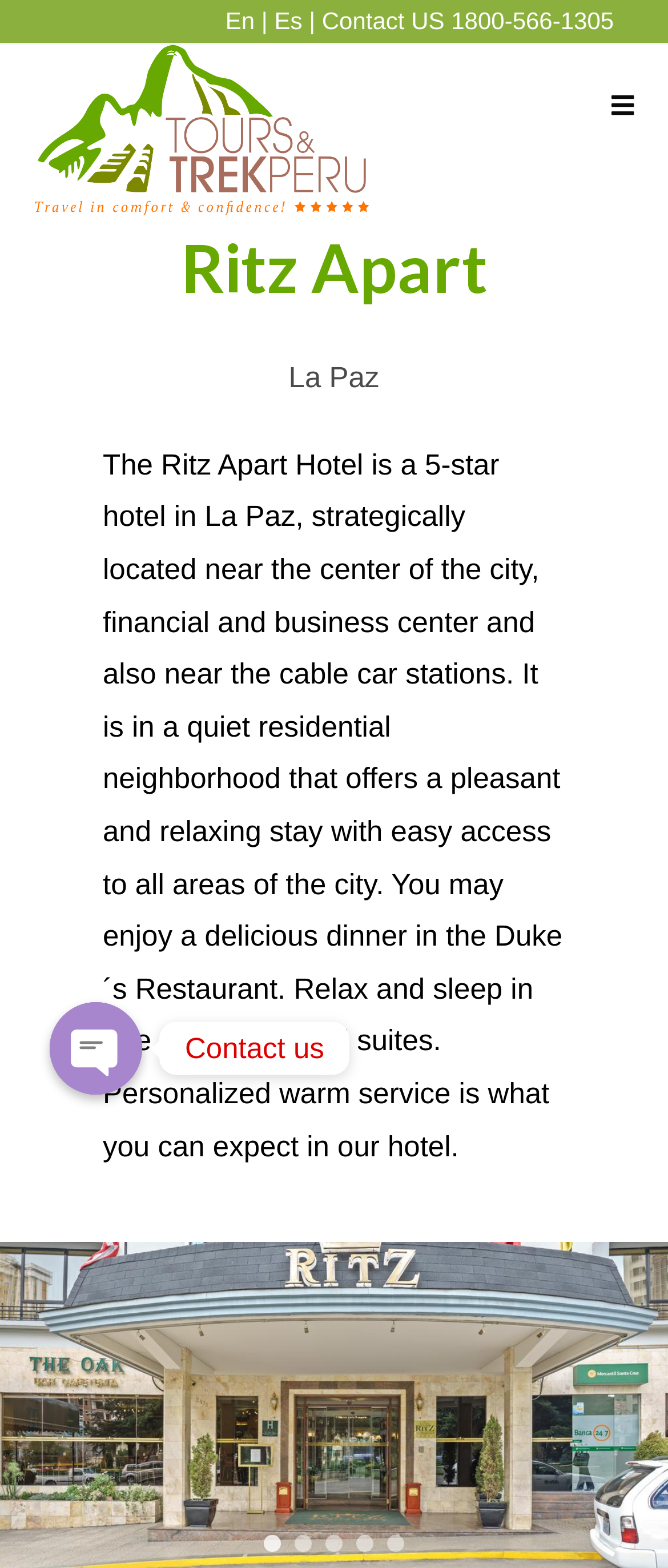Provide the bounding box coordinates for the area that should be clicked to complete the instruction: "View hotel information".

[0.05, 0.074, 0.553, 0.091]